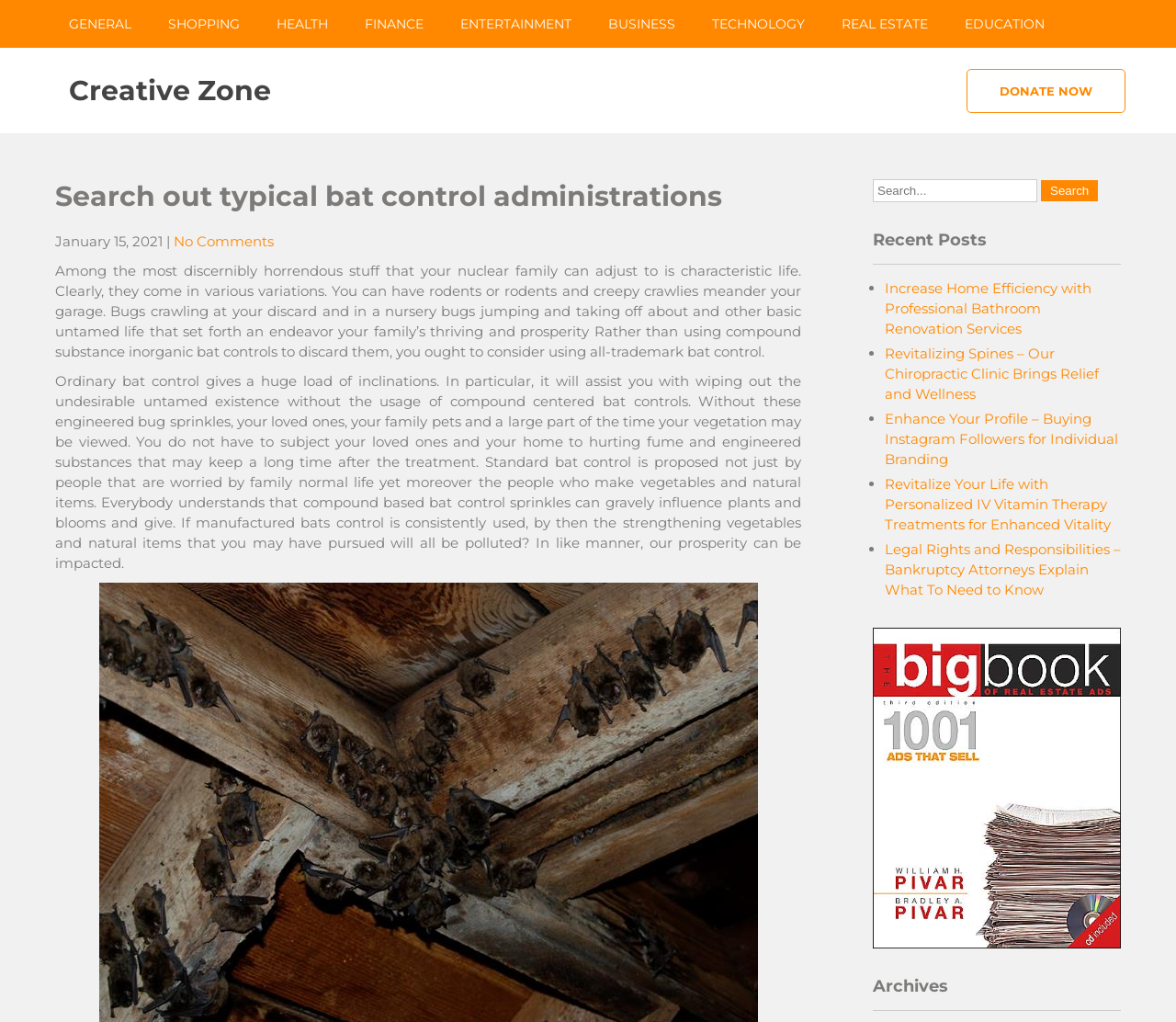Identify the bounding box coordinates of the element that should be clicked to fulfill this task: "Read the 'Recent Posts'". The coordinates should be provided as four float numbers between 0 and 1, i.e., [left, top, right, bottom].

[0.742, 0.272, 0.953, 0.587]